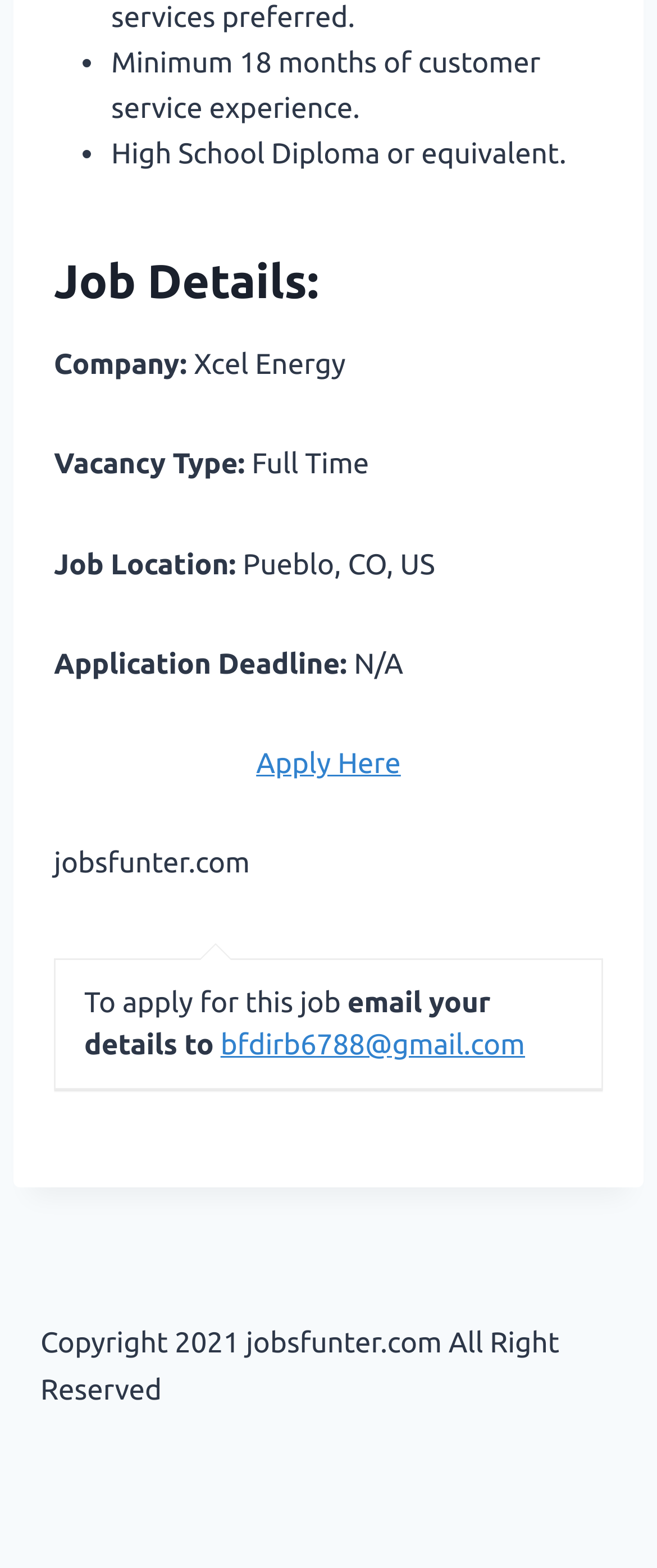What is the copyright information at the bottom of the page?
Refer to the image and provide a detailed answer to the question.

The copyright information can be found at the bottom of the page, which states 'Copyright 2021 jobsfunter.com All Right Reserved', indicating that the webpage content is copyrighted by jobsfunter.com.